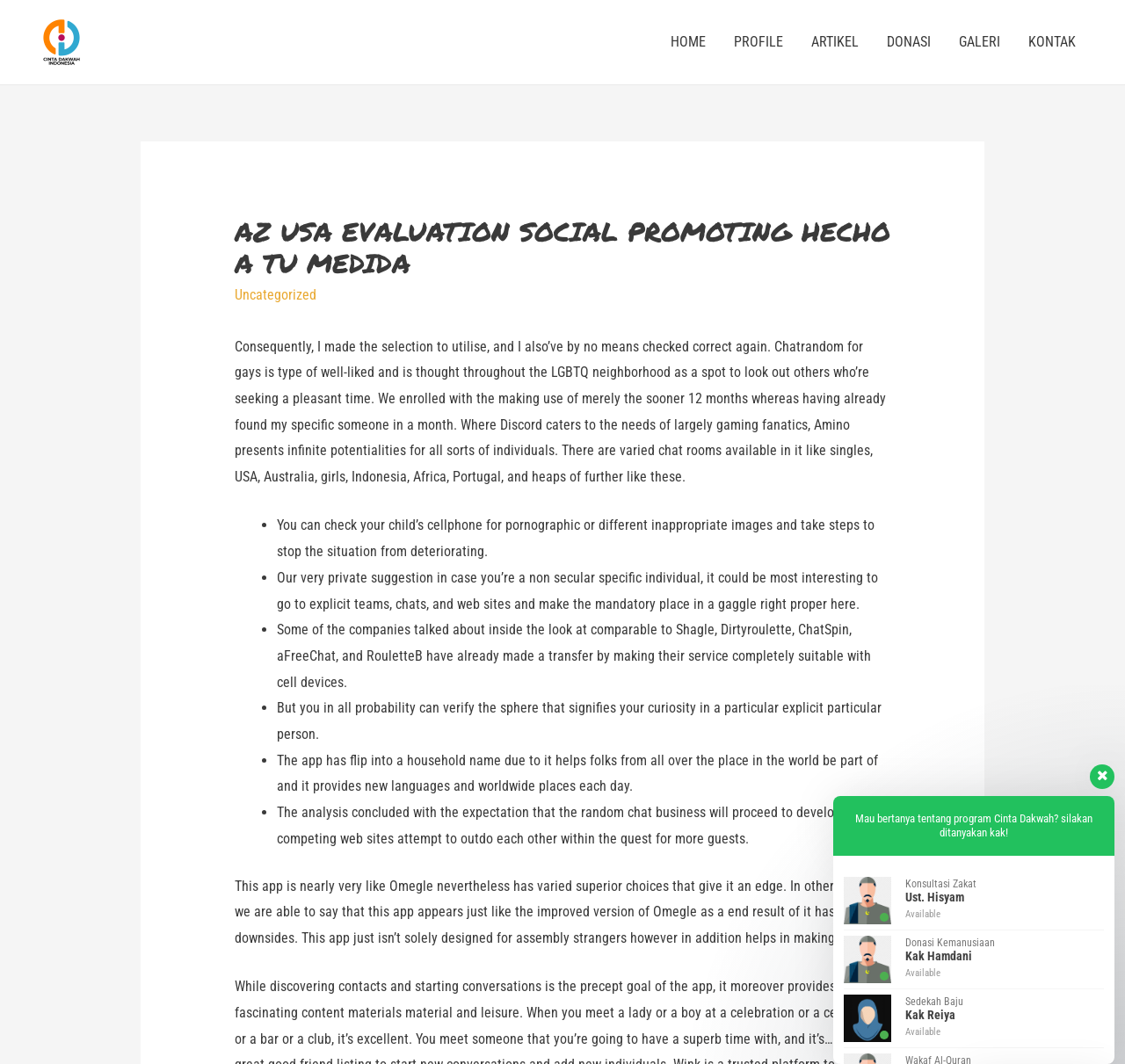Please identify the bounding box coordinates of the element I need to click to follow this instruction: "Click the WeCreativez WhatsApp Support Konsultasi Zakat Ust. Hisyam Available link".

[0.75, 0.819, 0.981, 0.874]